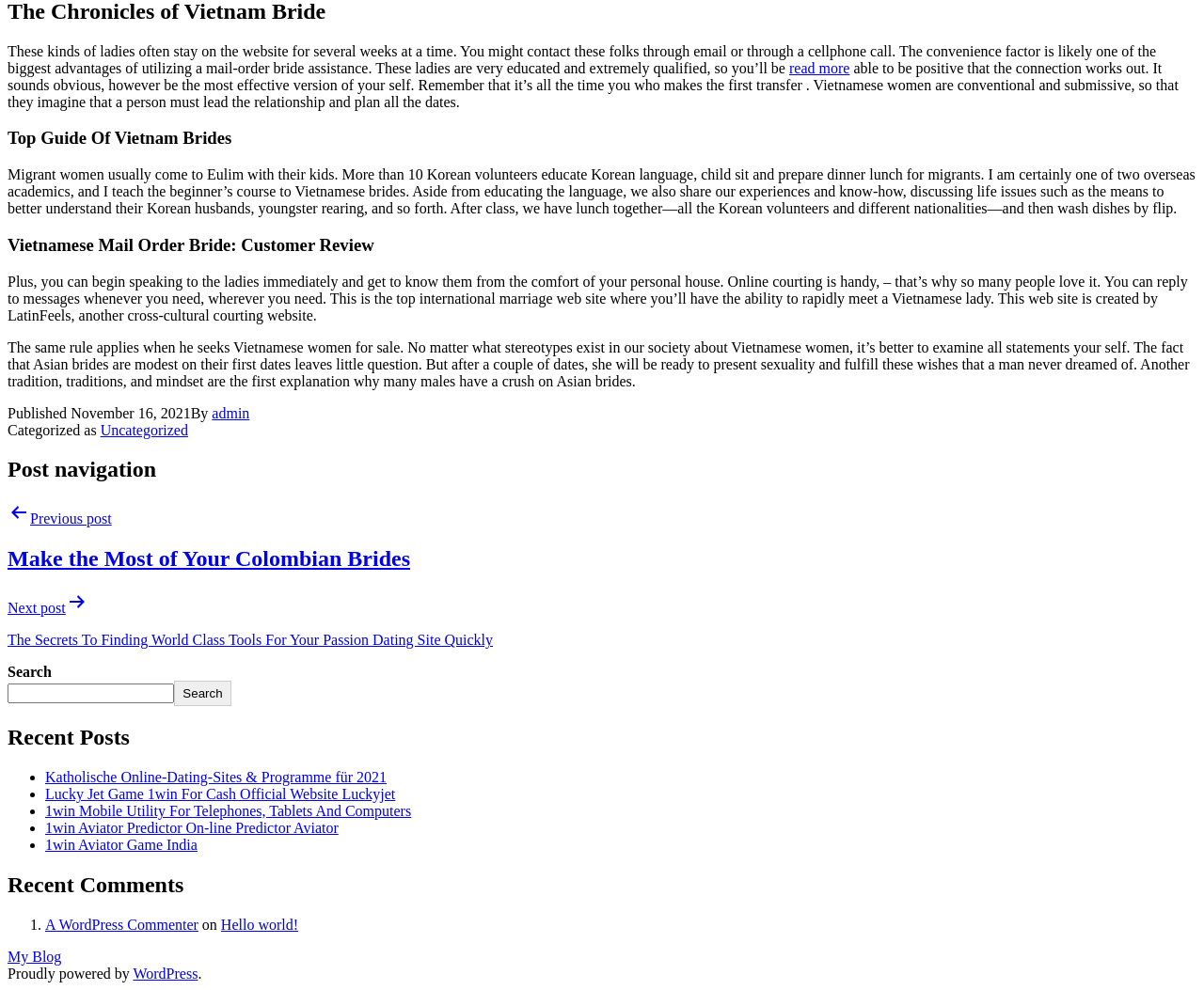Using the provided element description "1win Aviator Game India", determine the bounding box coordinates of the UI element.

[0.038, 0.845, 0.164, 0.861]